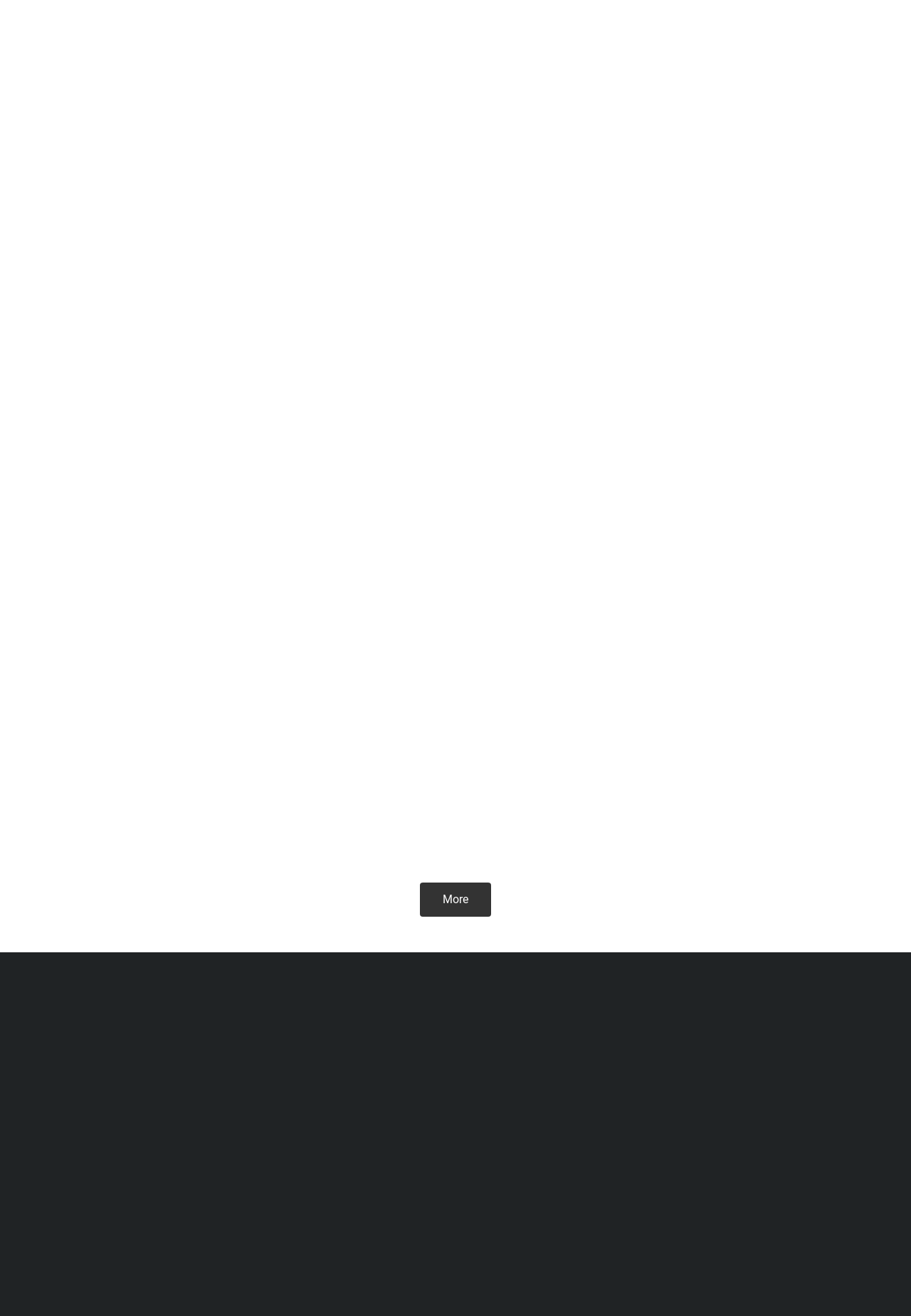Determine the bounding box coordinates (top-left x, top-left y, bottom-right x, bottom-right y) of the UI element described in the following text: name="name" placeholder="Enter Name *"

[0.66, 0.802, 0.934, 0.826]